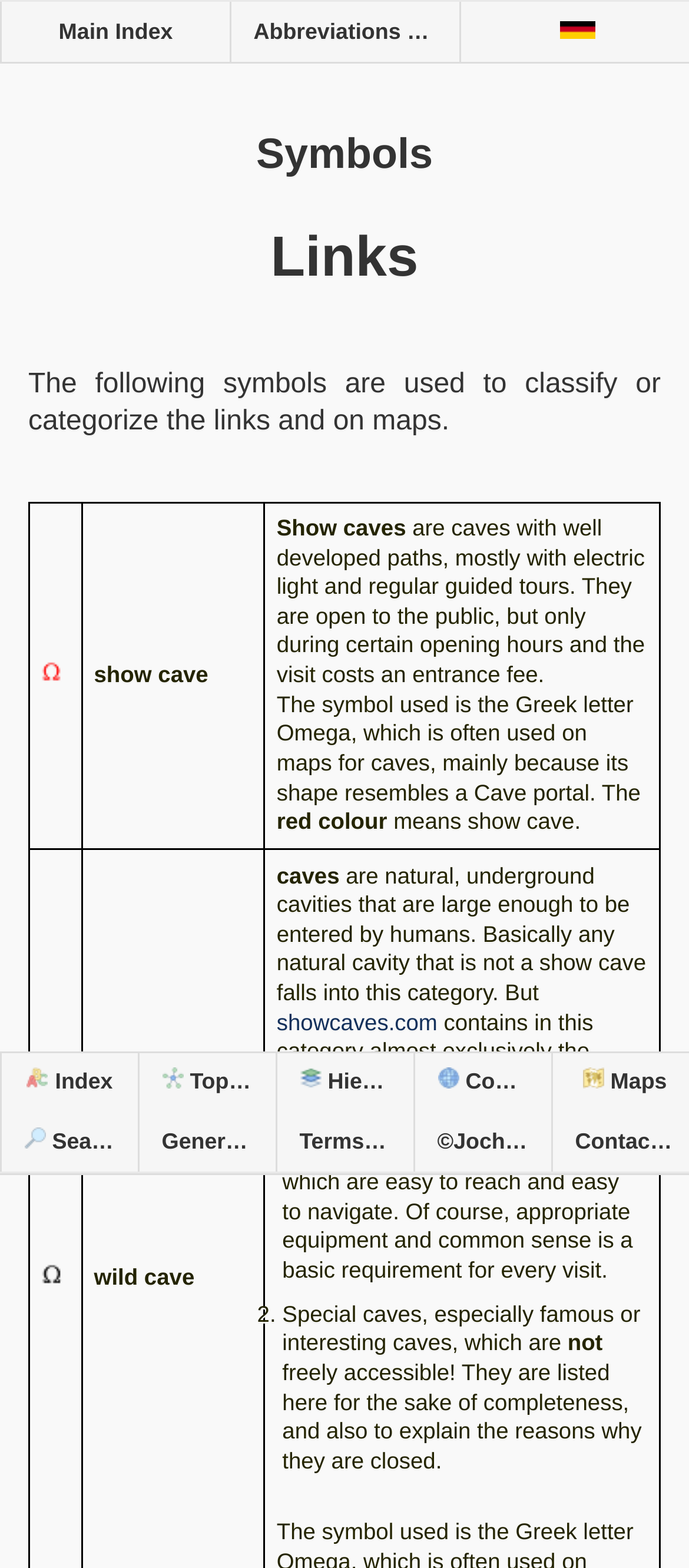Locate the coordinates of the bounding box for the clickable region that fulfills this instruction: "Click on the Quick Find button".

None